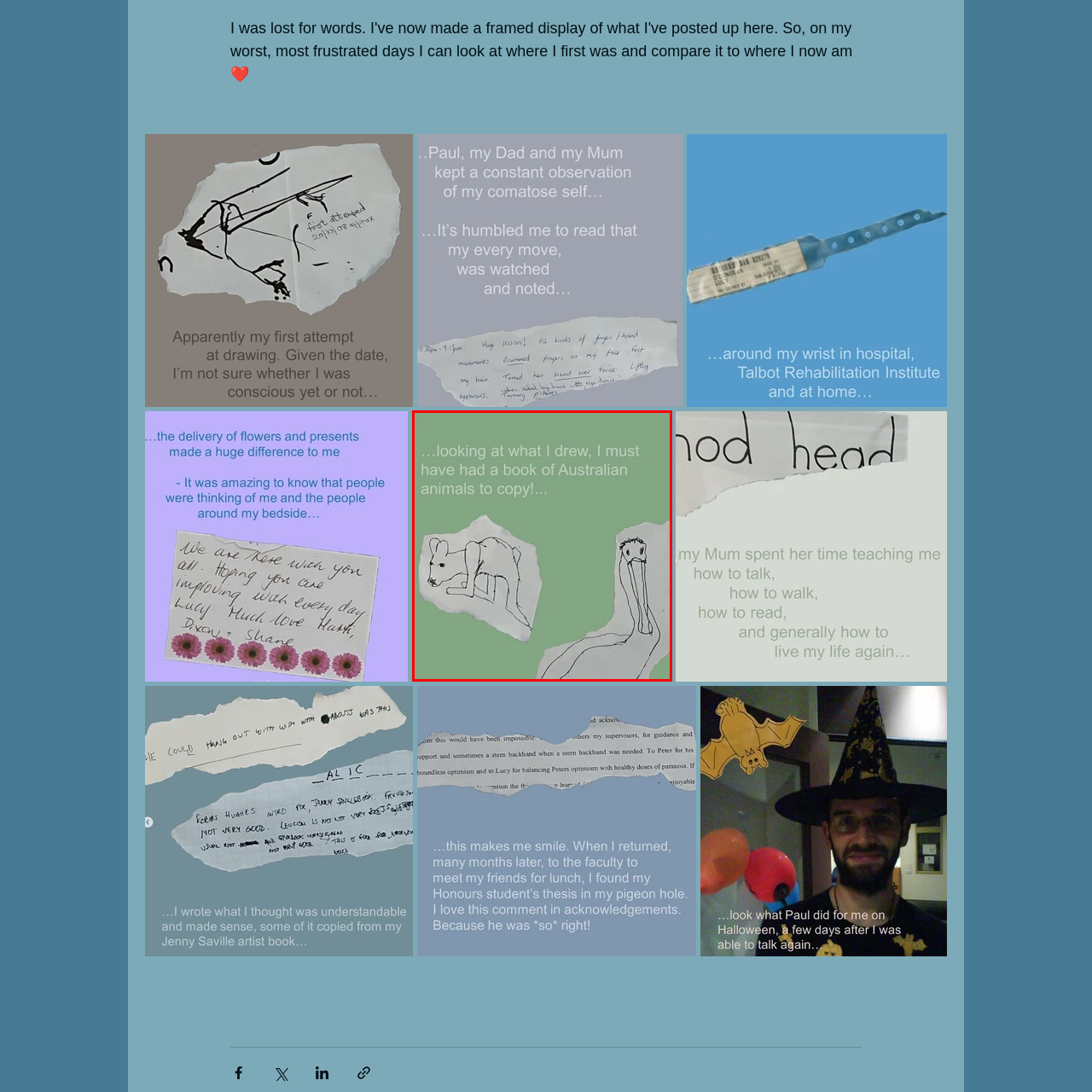Inspect the image surrounded by the red border and give a one-word or phrase answer to the question:
What is written in the text bubble above the drawings?

...looking at what I drew, I must have had a book of Australian animals to copy!...